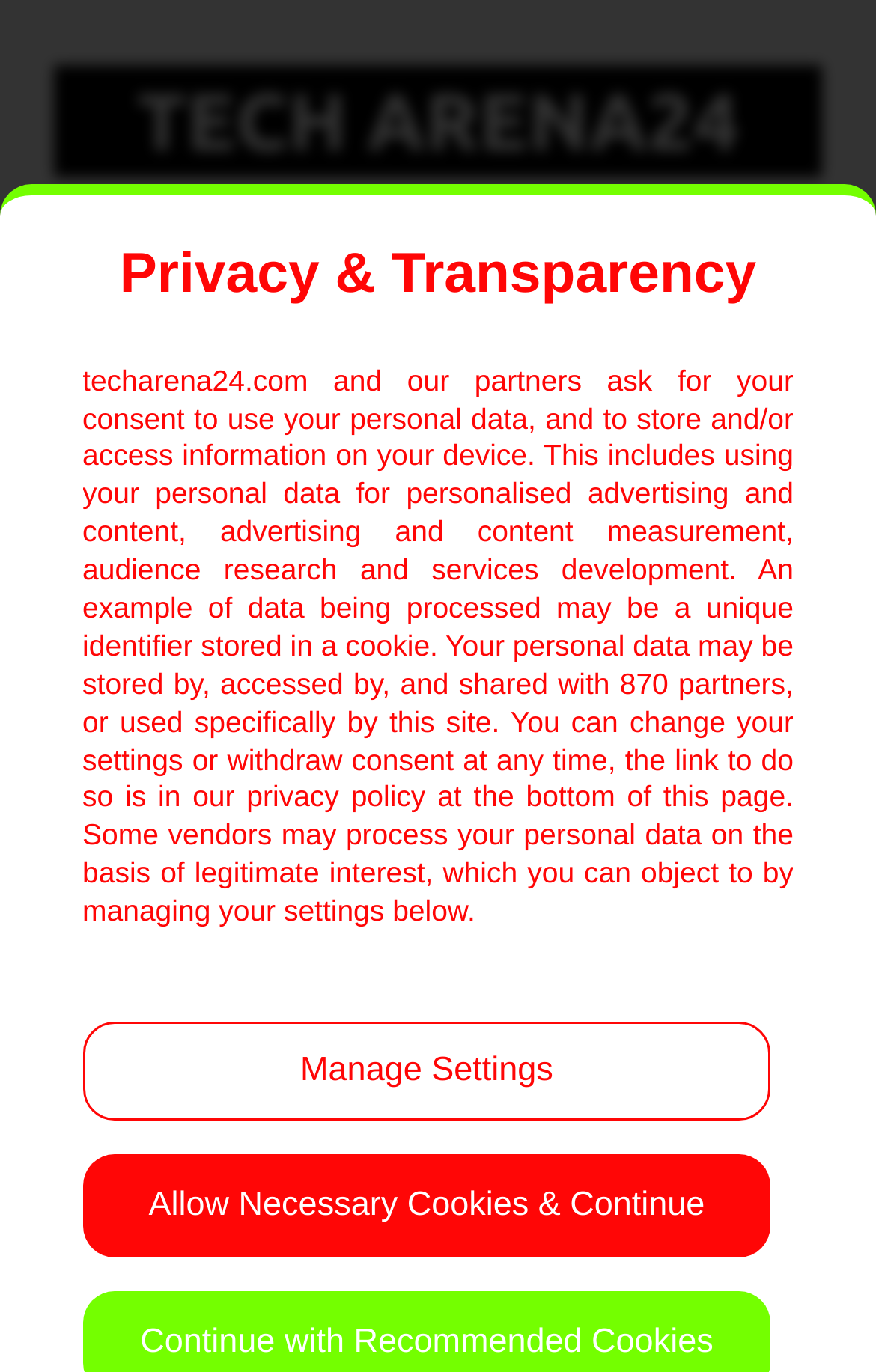Based on the element description: "Allow Necessary Cookies & Continue", identify the UI element and provide its bounding box coordinates. Use four float numbers between 0 and 1, [left, top, right, bottom].

[0.094, 0.841, 0.88, 0.917]